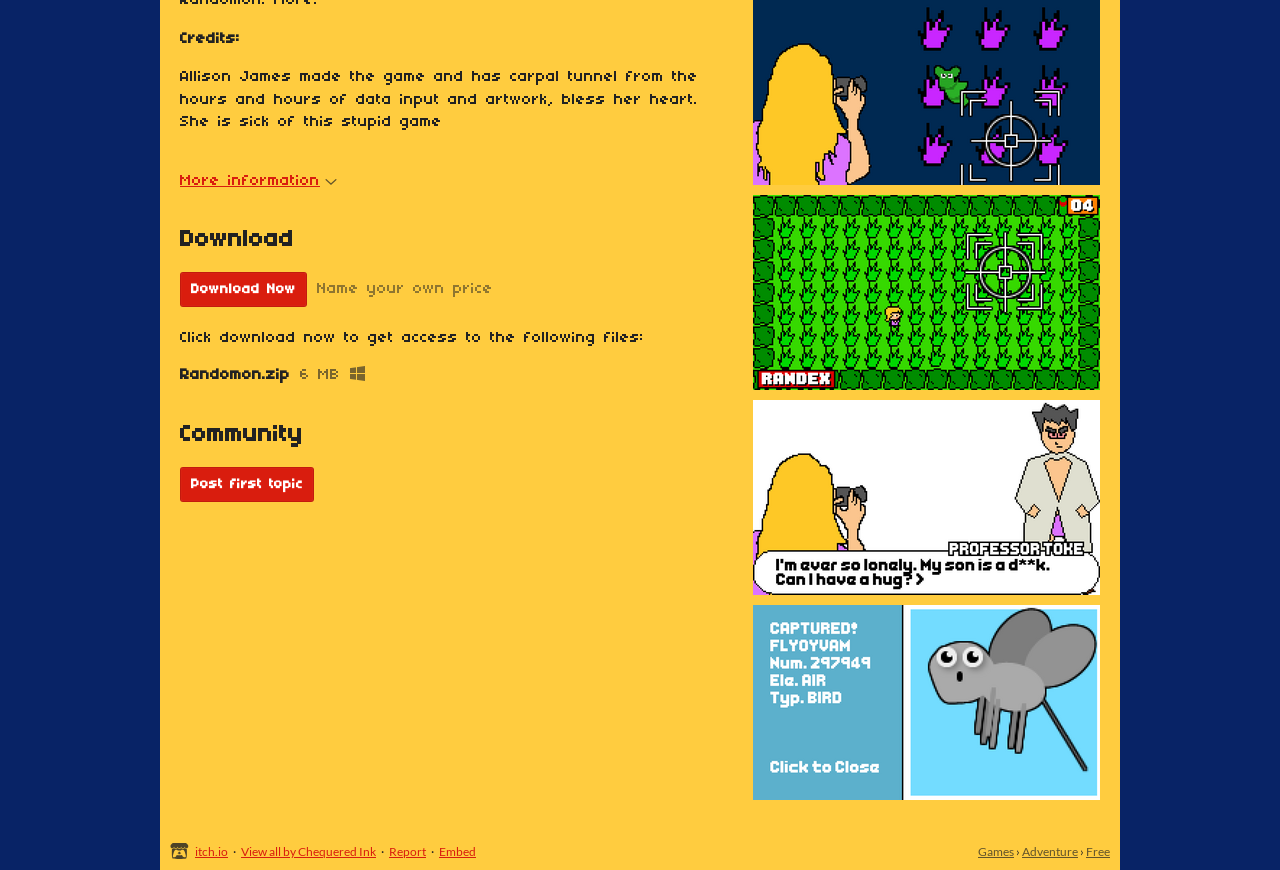Identify the bounding box coordinates for the UI element described by the following text: "Embed". Provide the coordinates as four float numbers between 0 and 1, in the format [left, top, right, bottom].

[0.343, 0.97, 0.372, 0.987]